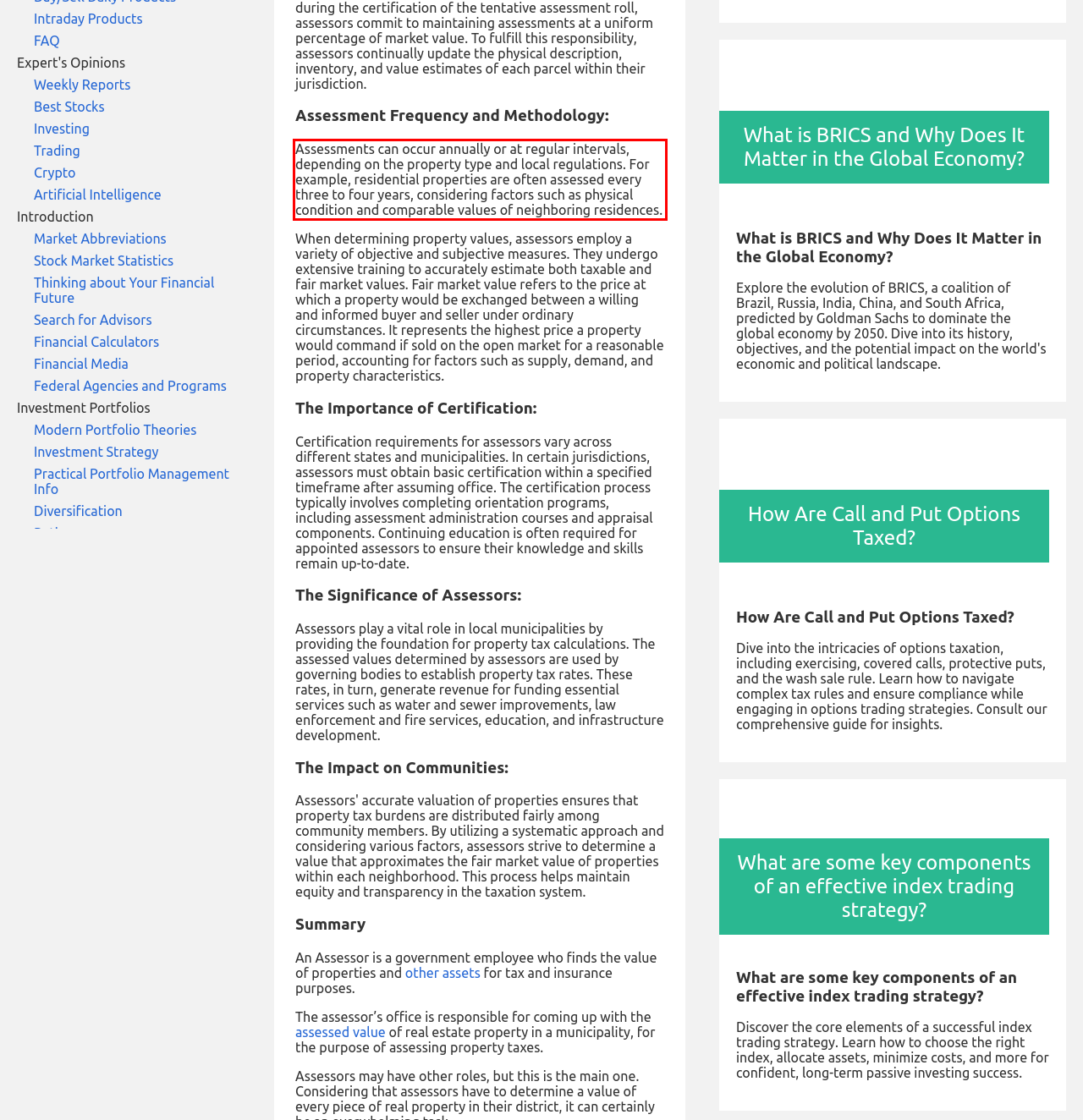Analyze the screenshot of the webpage and extract the text from the UI element that is inside the red bounding box.

Assessments can occur annually or at regular intervals, depending on the property type and local regulations. For example, residential properties are often assessed every three to four years, considering factors such as physical condition and comparable values of neighboring residences.